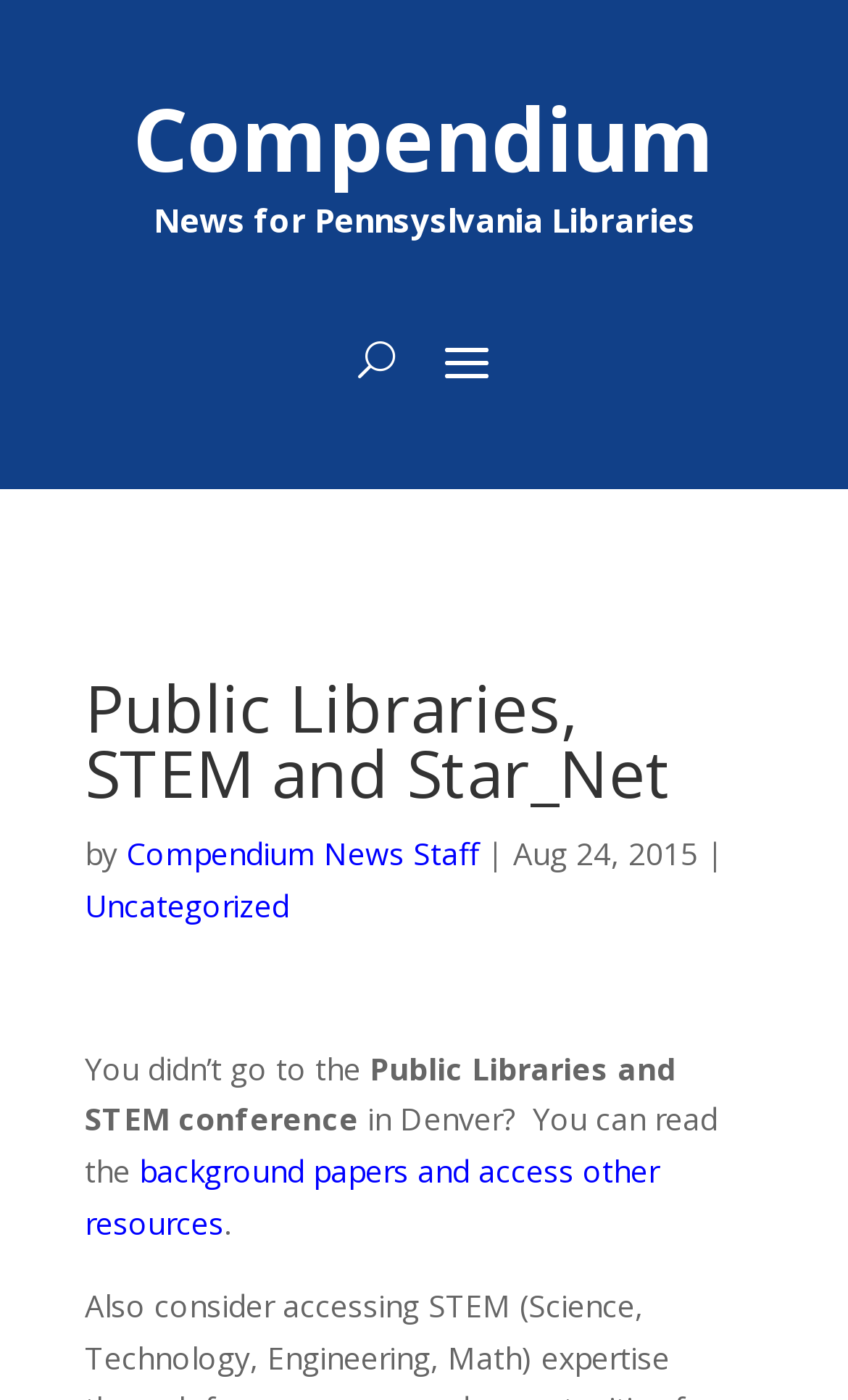Identify the bounding box for the UI element that is described as follows: "Uncategorized".

[0.1, 0.632, 0.341, 0.661]